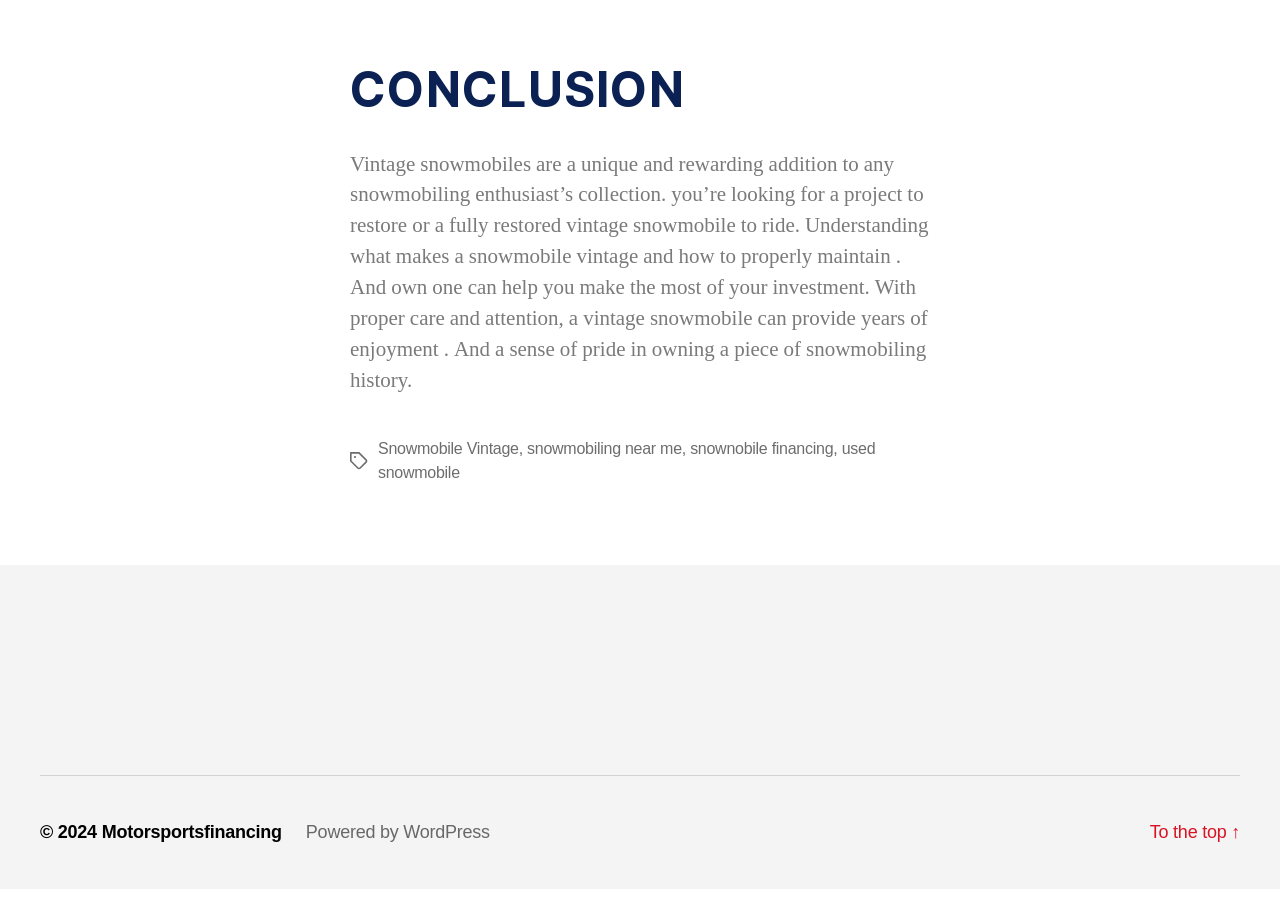Find the bounding box of the element with the following description: "13 April 202222 April 2022". The coordinates must be four float numbers between 0 and 1, formatted as [left, top, right, bottom].

None